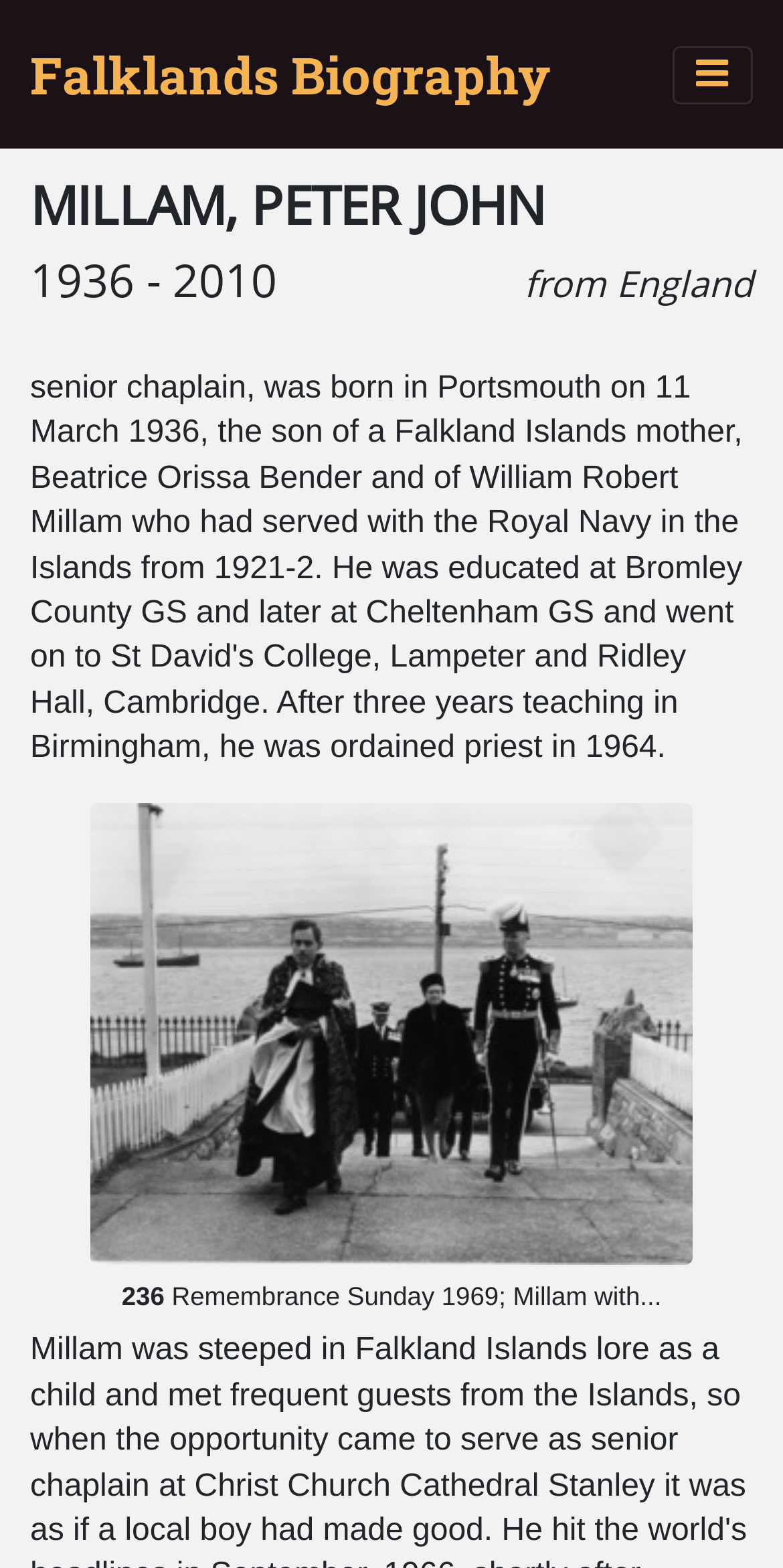What is the name of the person described on this webpage?
Examine the image and provide an in-depth answer to the question.

Based on the webpage structure, I found a heading element with the text 'MILLAM, PETER JOHN', which suggests that this webpage is about a person named Peter John Millam.